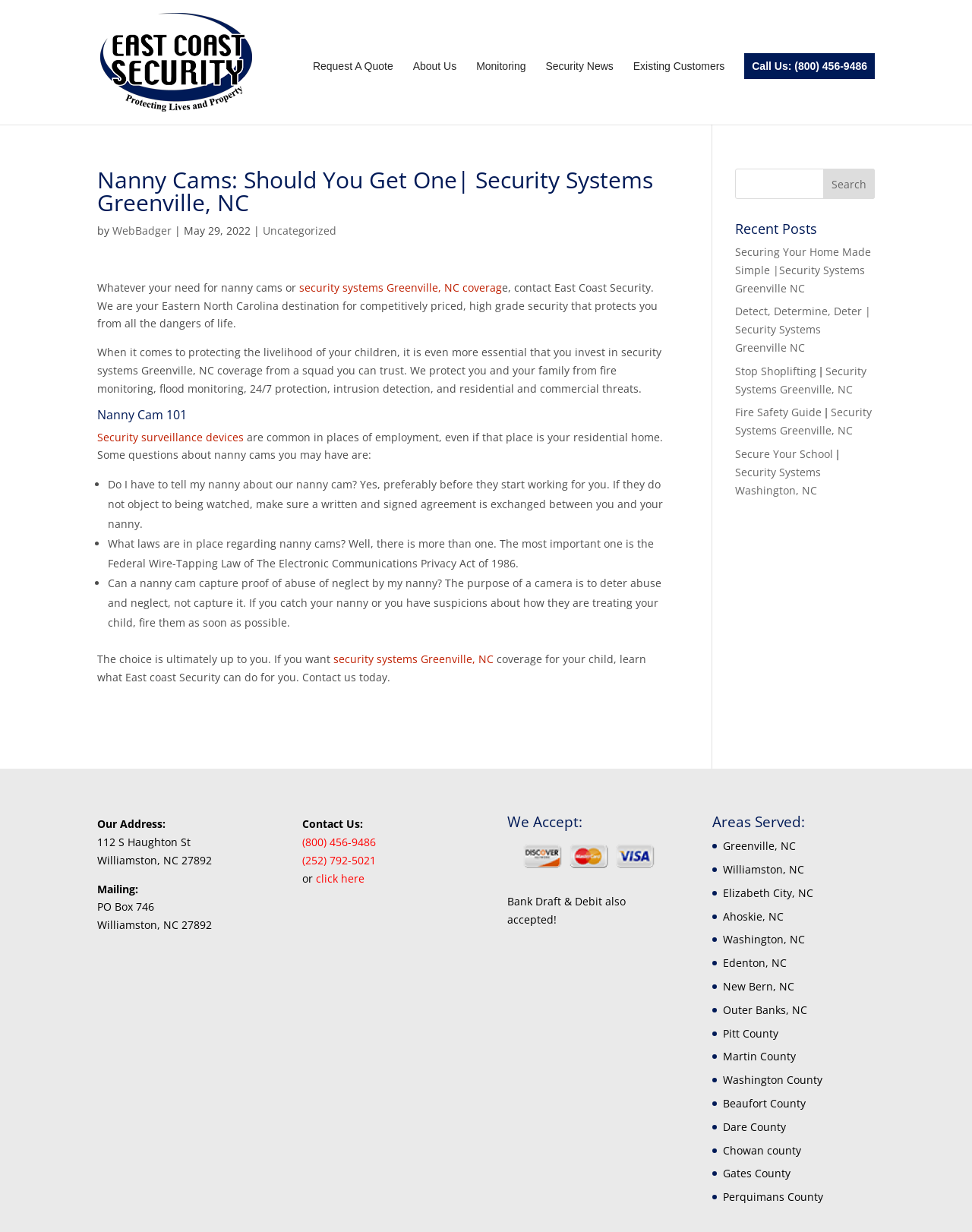Please locate the UI element described by "Queen Lake Association" and provide its bounding box coordinates.

None